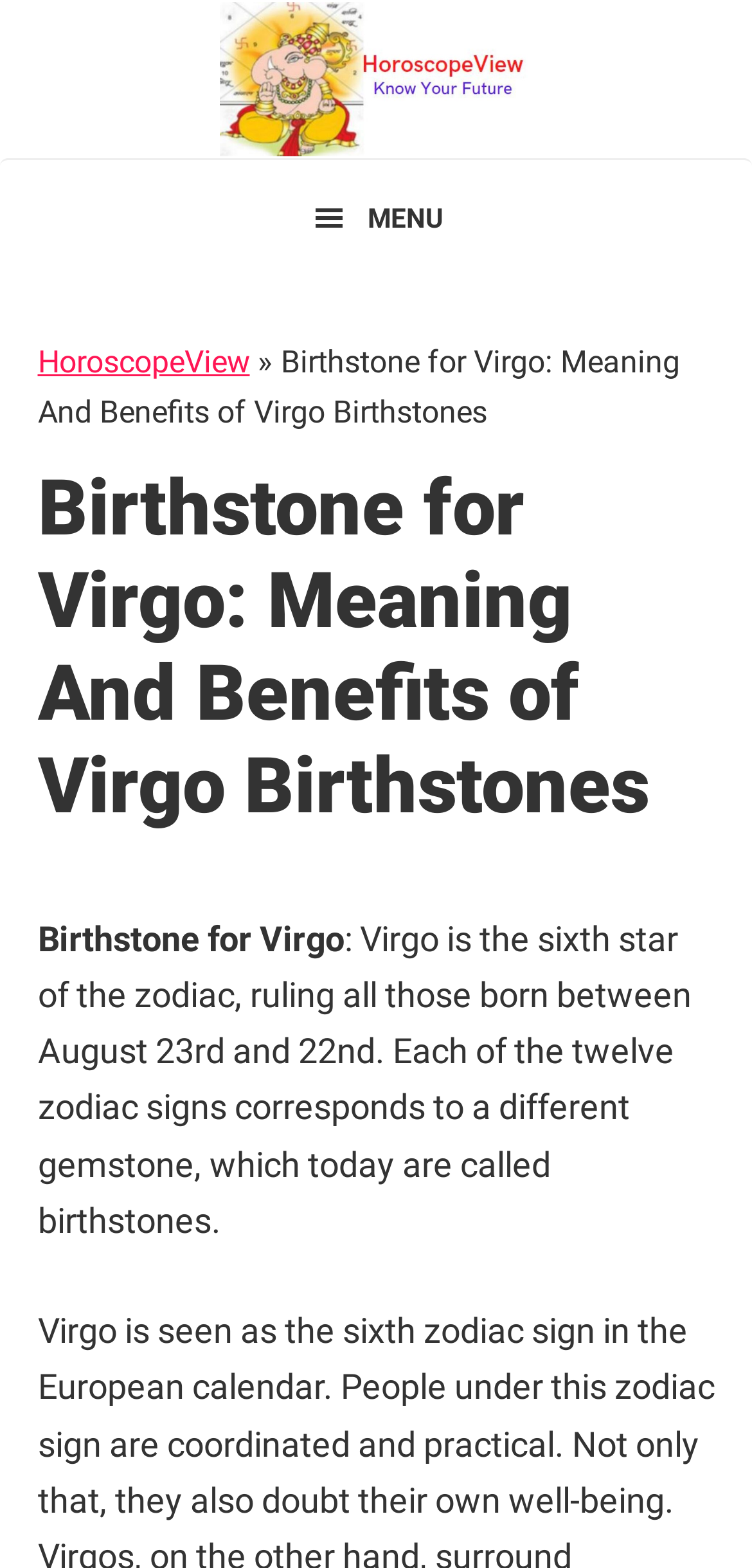Identify the headline of the webpage and generate its text content.

Birthstone for Virgo: Meaning And Benefits of Virgo Birthstones